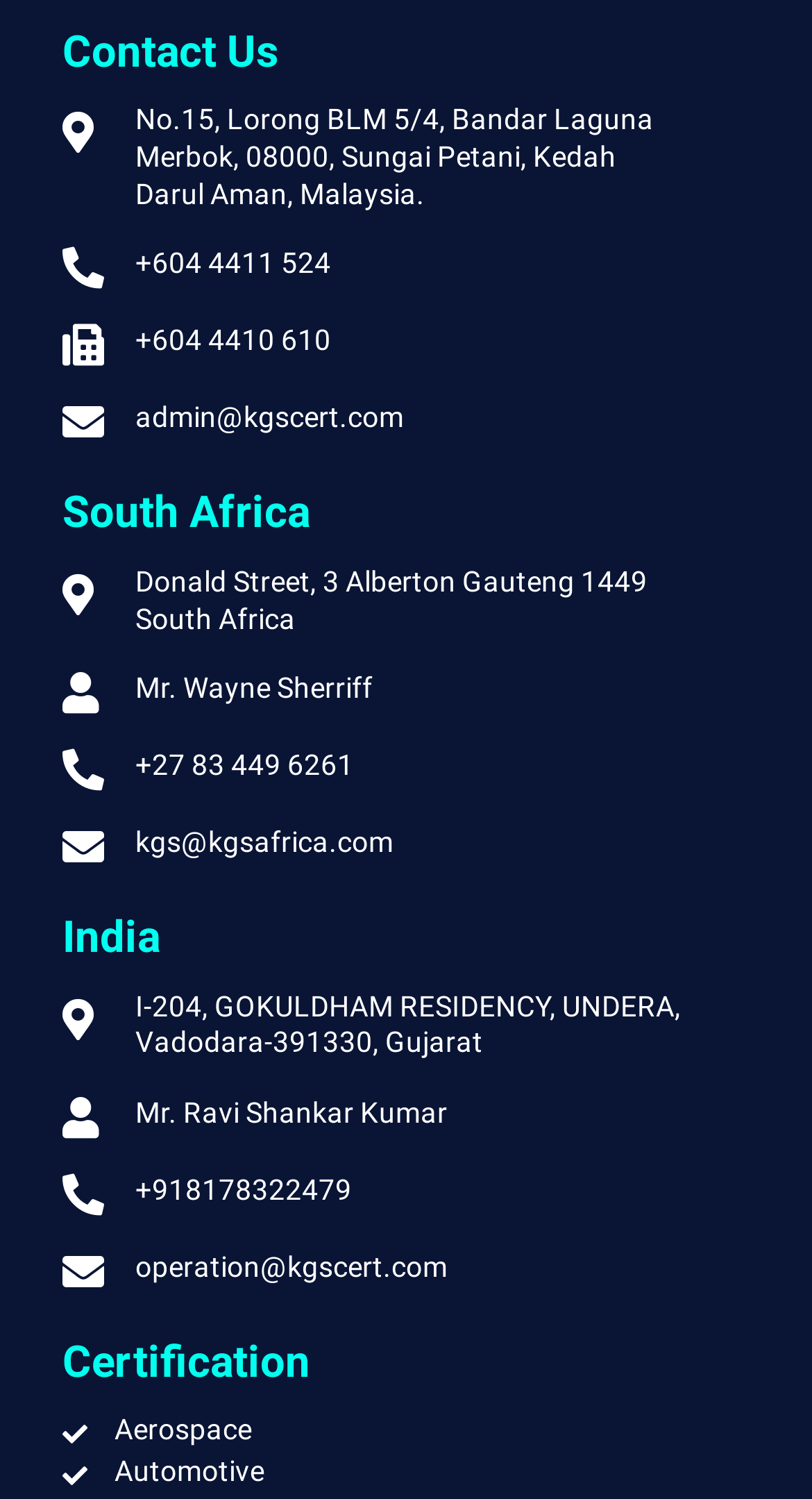Predict the bounding box coordinates for the UI element described as: "kgs@kgsafrica.com". The coordinates should be four float numbers between 0 and 1, presented as [left, top, right, bottom].

[0.077, 0.545, 0.846, 0.58]